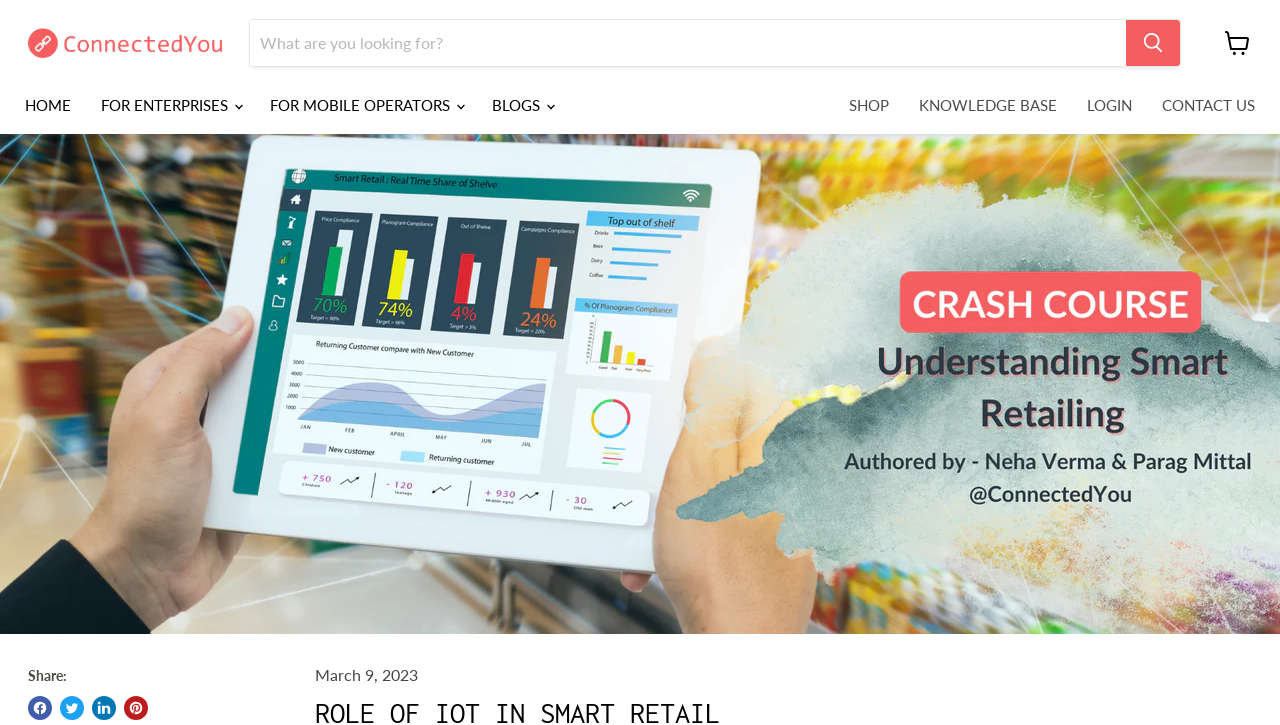Please find and report the bounding box coordinates of the element to click in order to perform the following action: "Go to home page". The coordinates should be expressed as four float numbers between 0 and 1, in the format [left, top, right, bottom].

[0.008, 0.116, 0.067, 0.174]